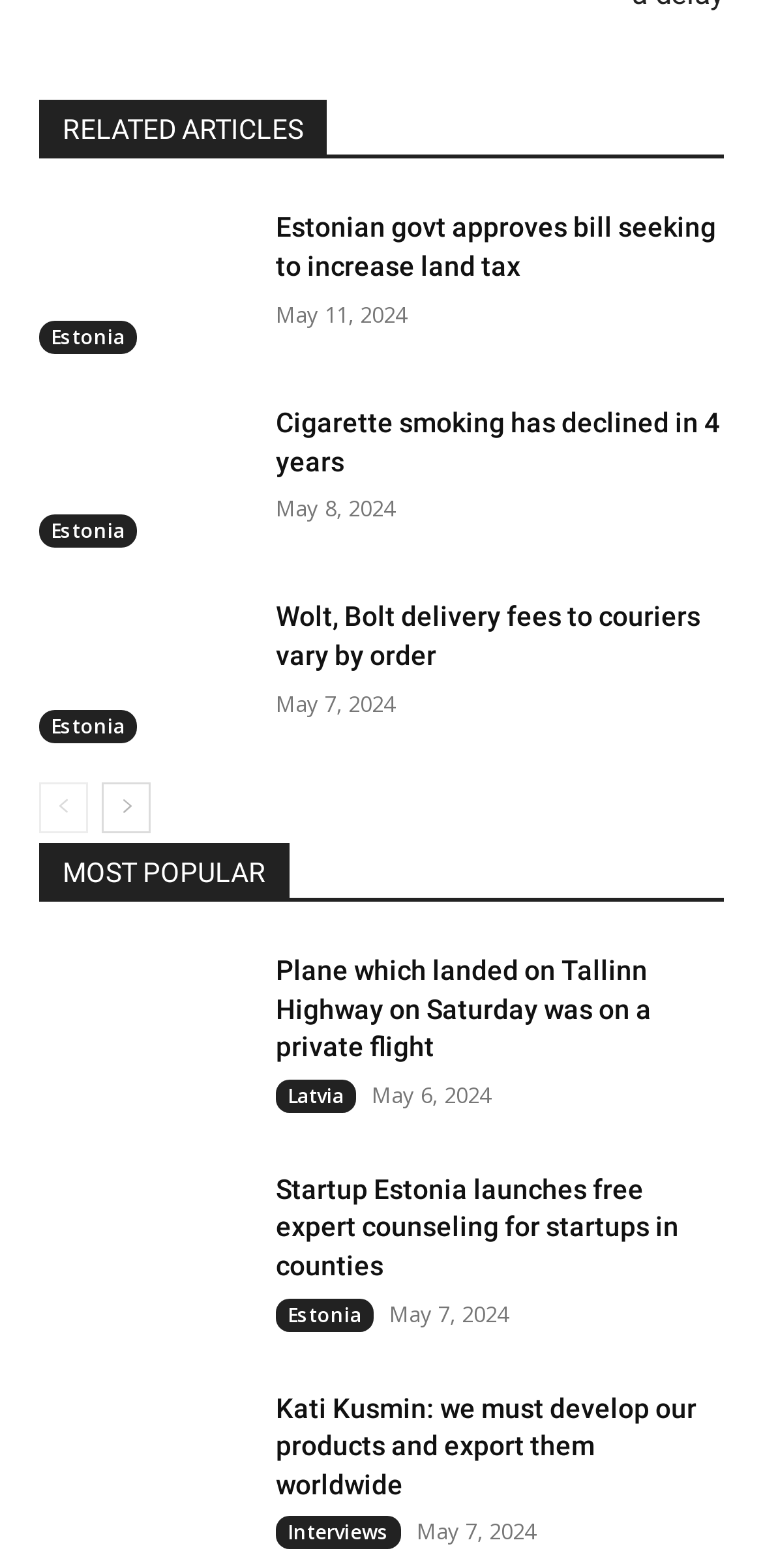Determine the bounding box coordinates of the element's region needed to click to follow the instruction: "Check news about Wolt and Bolt delivery fees". Provide these coordinates as four float numbers between 0 and 1, formatted as [left, top, right, bottom].

[0.051, 0.382, 0.321, 0.474]